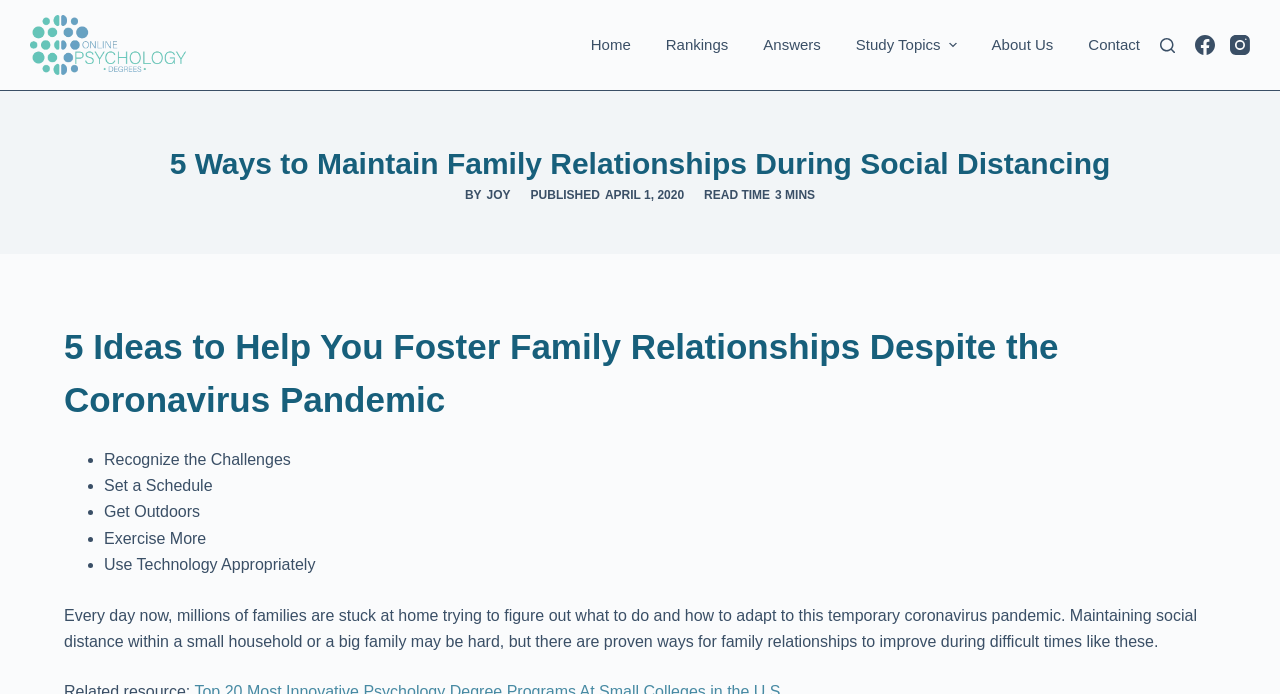Could you indicate the bounding box coordinates of the region to click in order to complete this instruction: "Visit the Facebook page".

[0.934, 0.05, 0.949, 0.079]